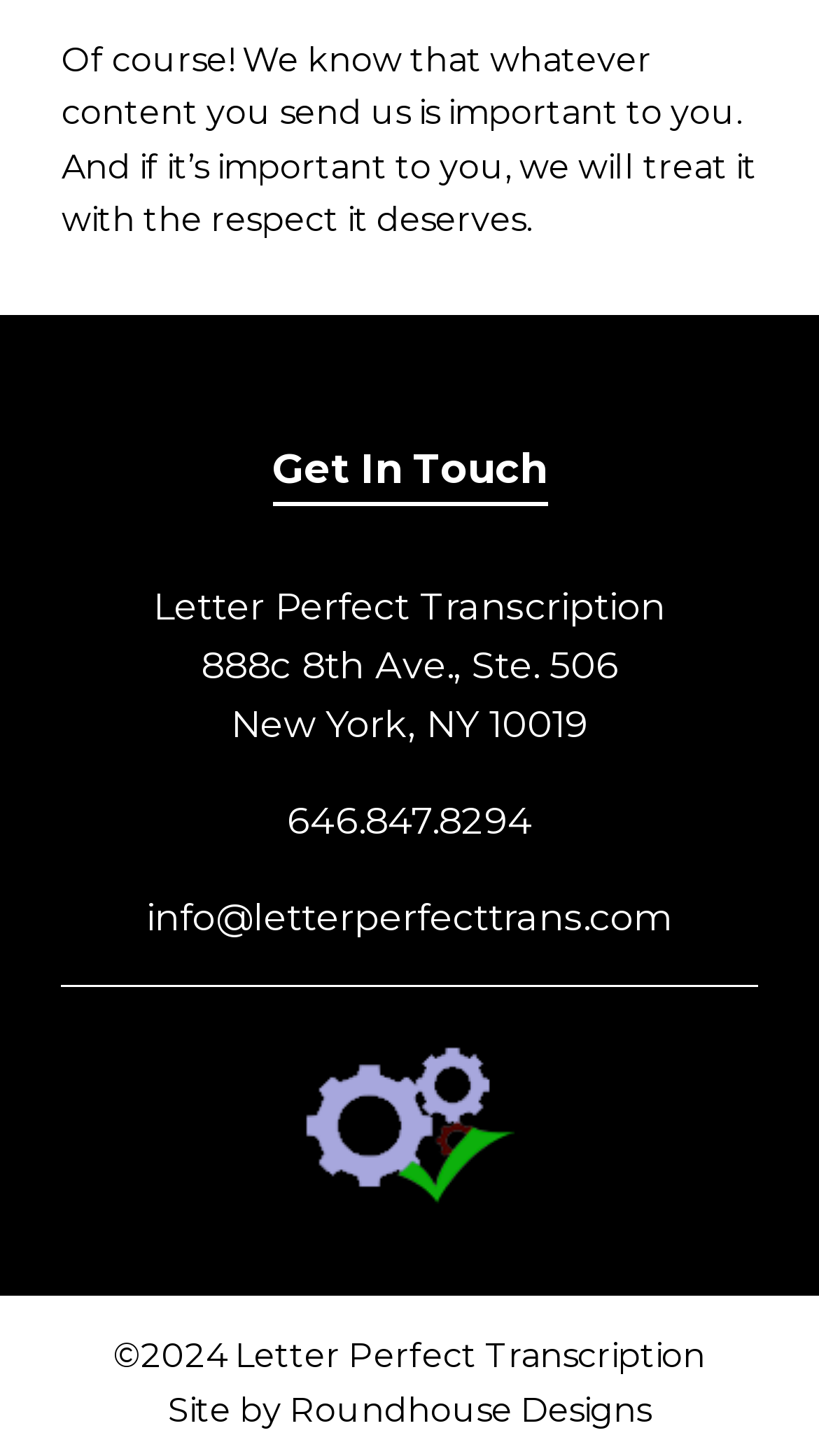Please answer the following question using a single word or phrase: What is the company name?

Letter Perfect Transcription